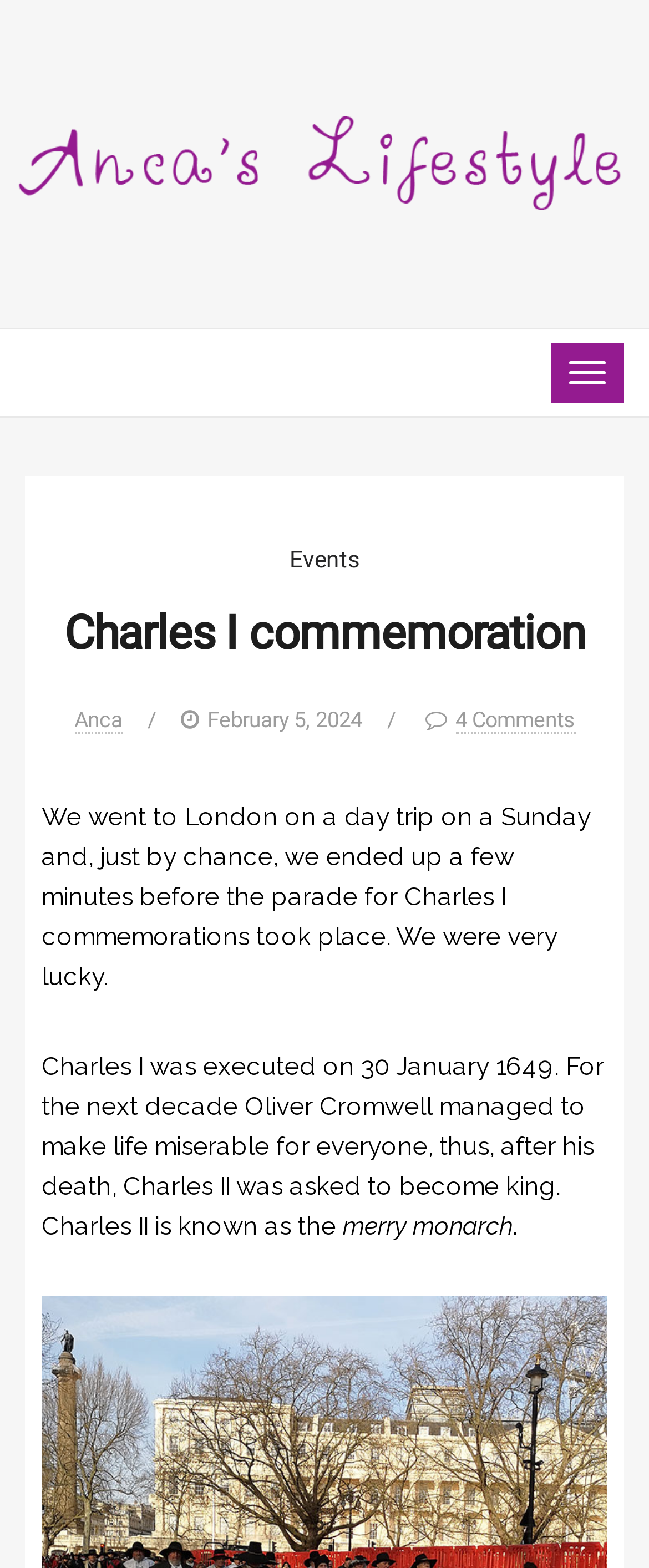Extract the main title from the webpage.

Charles I commemoration